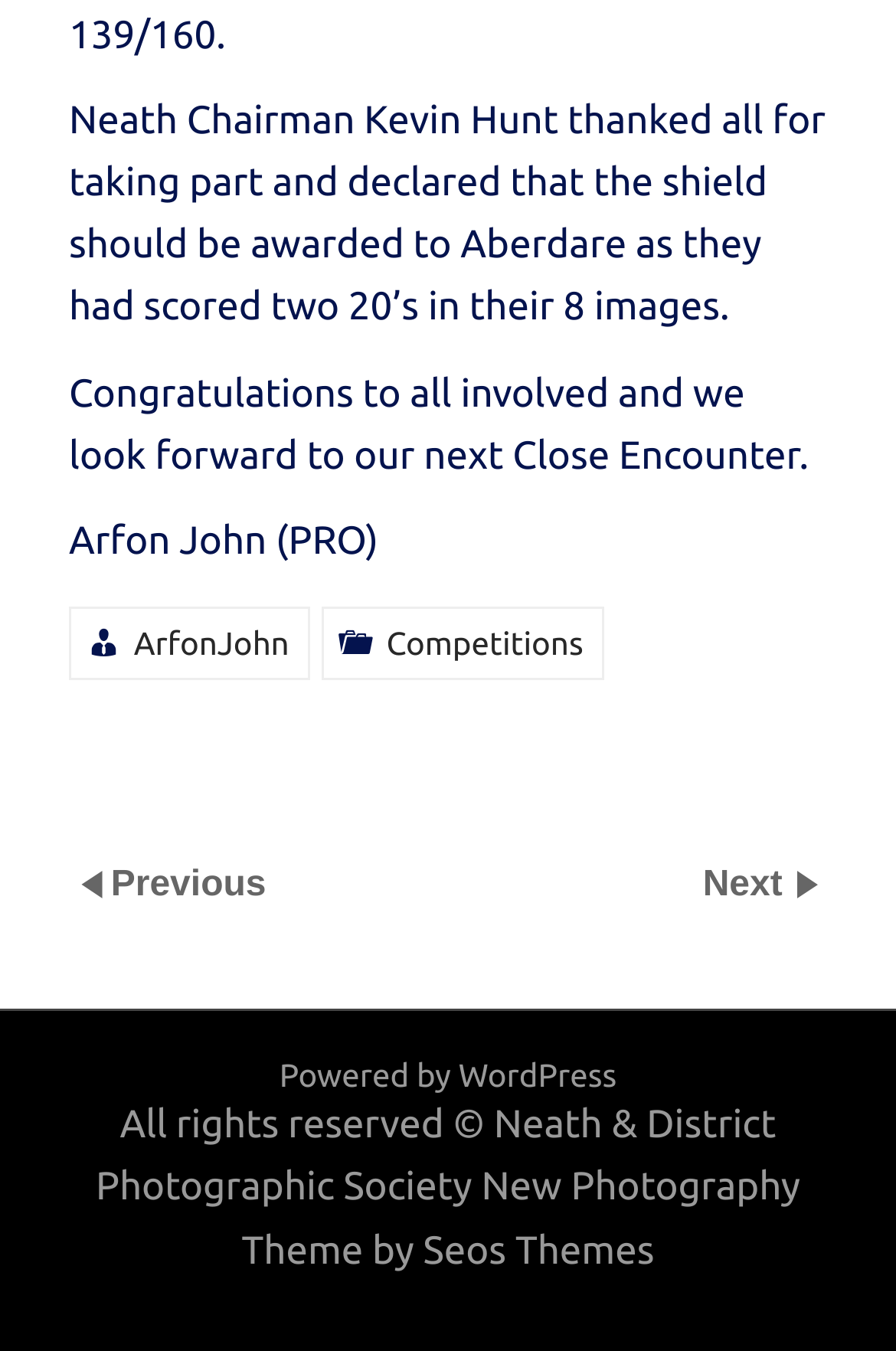What is the name of the person who is the PRO?
From the image, respond with a single word or phrase.

Arfon John